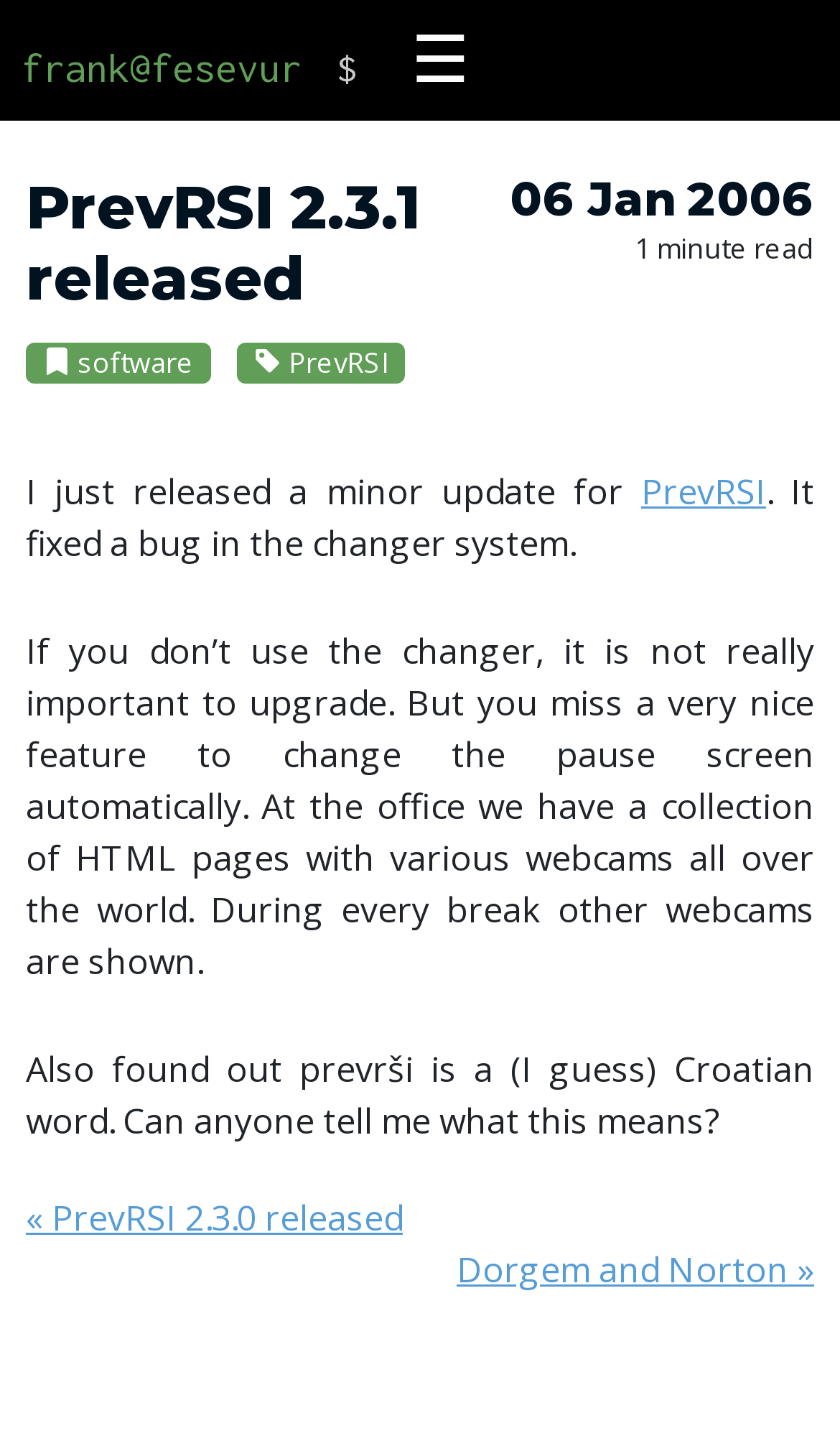Please provide a one-word or phrase answer to the question: 
What is PrevRSI?

Software